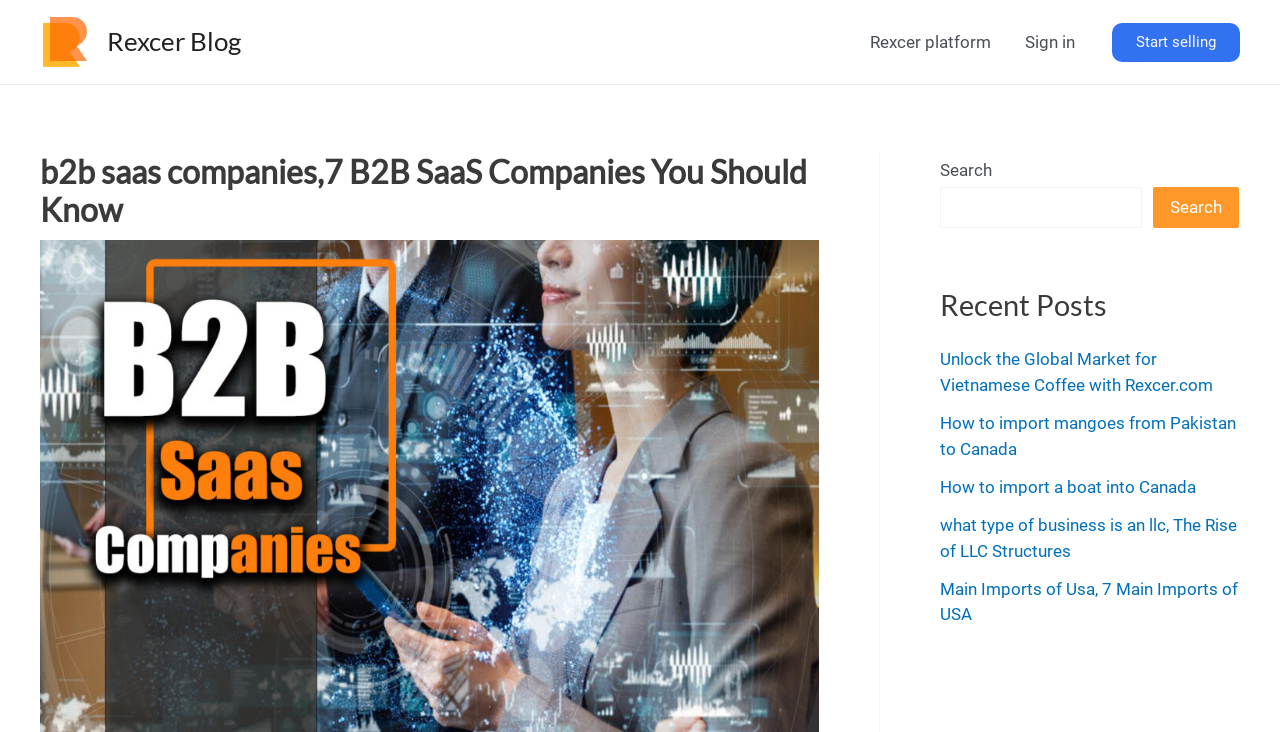For the given element description parent_node: Search name="s", determine the bounding box coordinates of the UI element. The coordinates should follow the format (top-left x, top-left y, bottom-right x, bottom-right y) and be within the range of 0 to 1.

[0.734, 0.255, 0.892, 0.311]